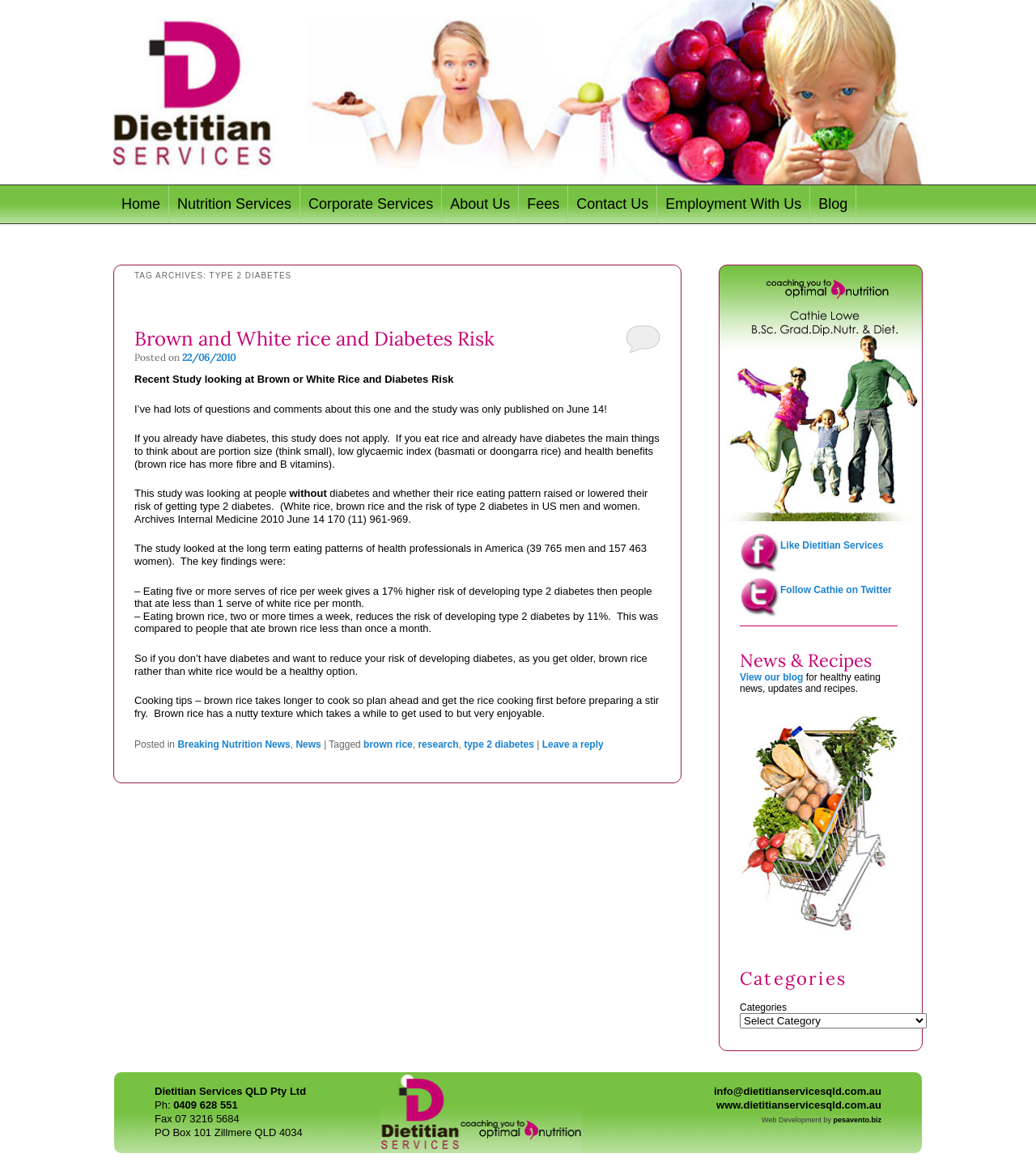Determine the webpage's heading and output its text content.

TAG ARCHIVES: TYPE 2 DIABETES